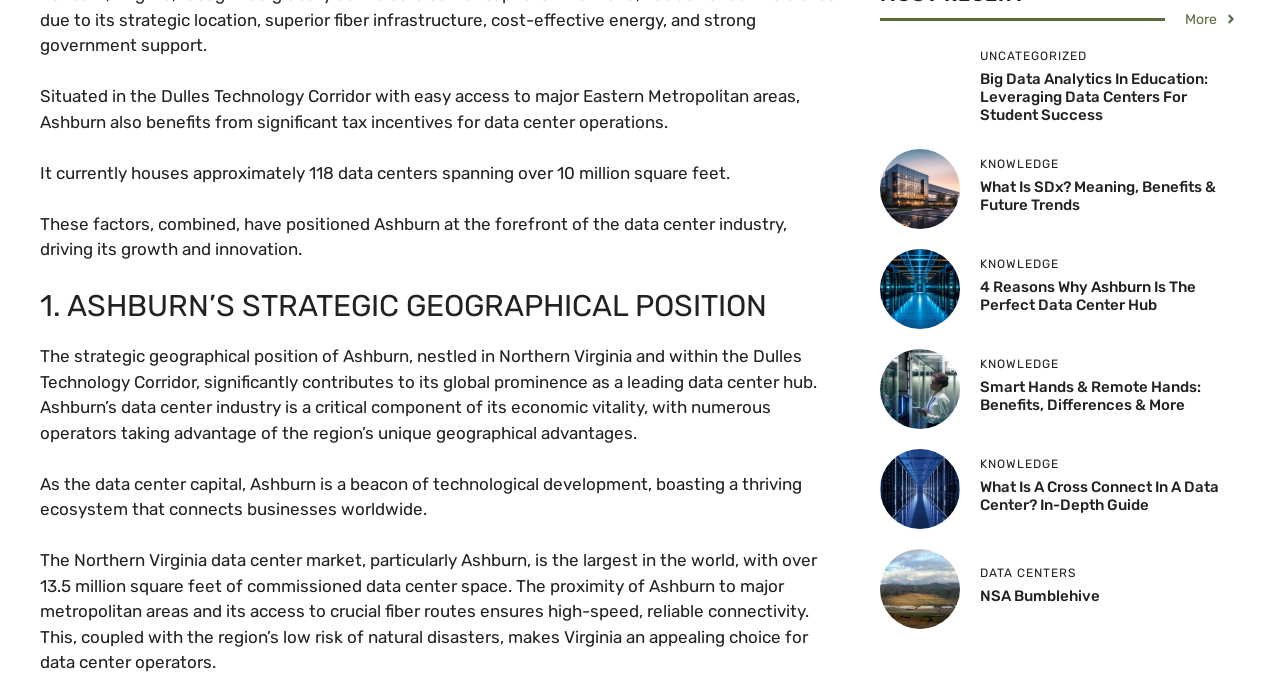Using the provided element description: "parent_node: Why Setfords? aria-label="Menu Toggle"", identify the bounding box coordinates. The coordinates should be four floats between 0 and 1 in the order [left, top, right, bottom].

None